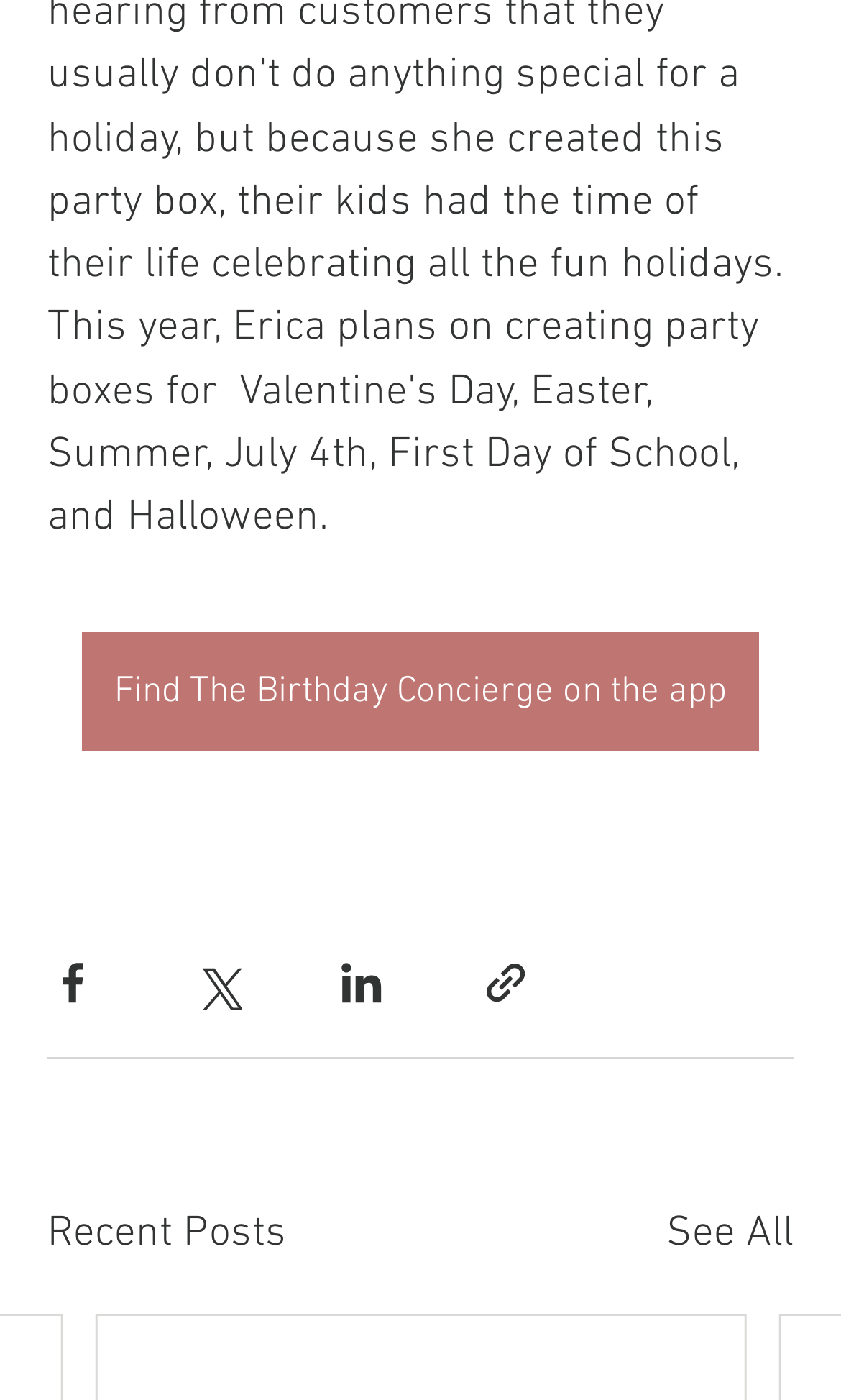Please specify the bounding box coordinates of the region to click in order to perform the following instruction: "Read Celebrations Guide".

[0.156, 0.563, 0.665, 0.633]